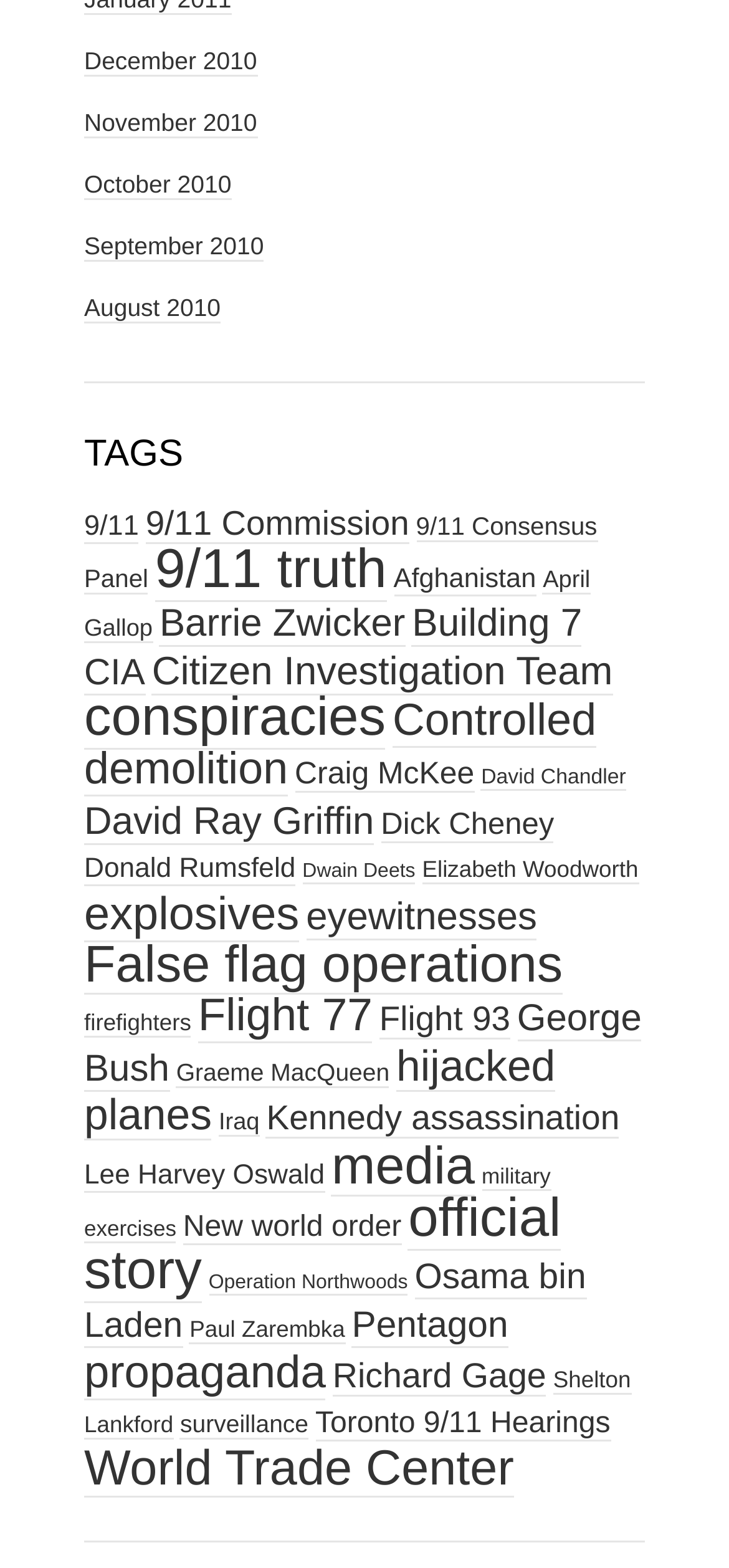Locate the bounding box coordinates of the region to be clicked to comply with the following instruction: "Learn about the 9/11 Commission". The coordinates must be four float numbers between 0 and 1, in the form [left, top, right, bottom].

[0.2, 0.32, 0.561, 0.346]